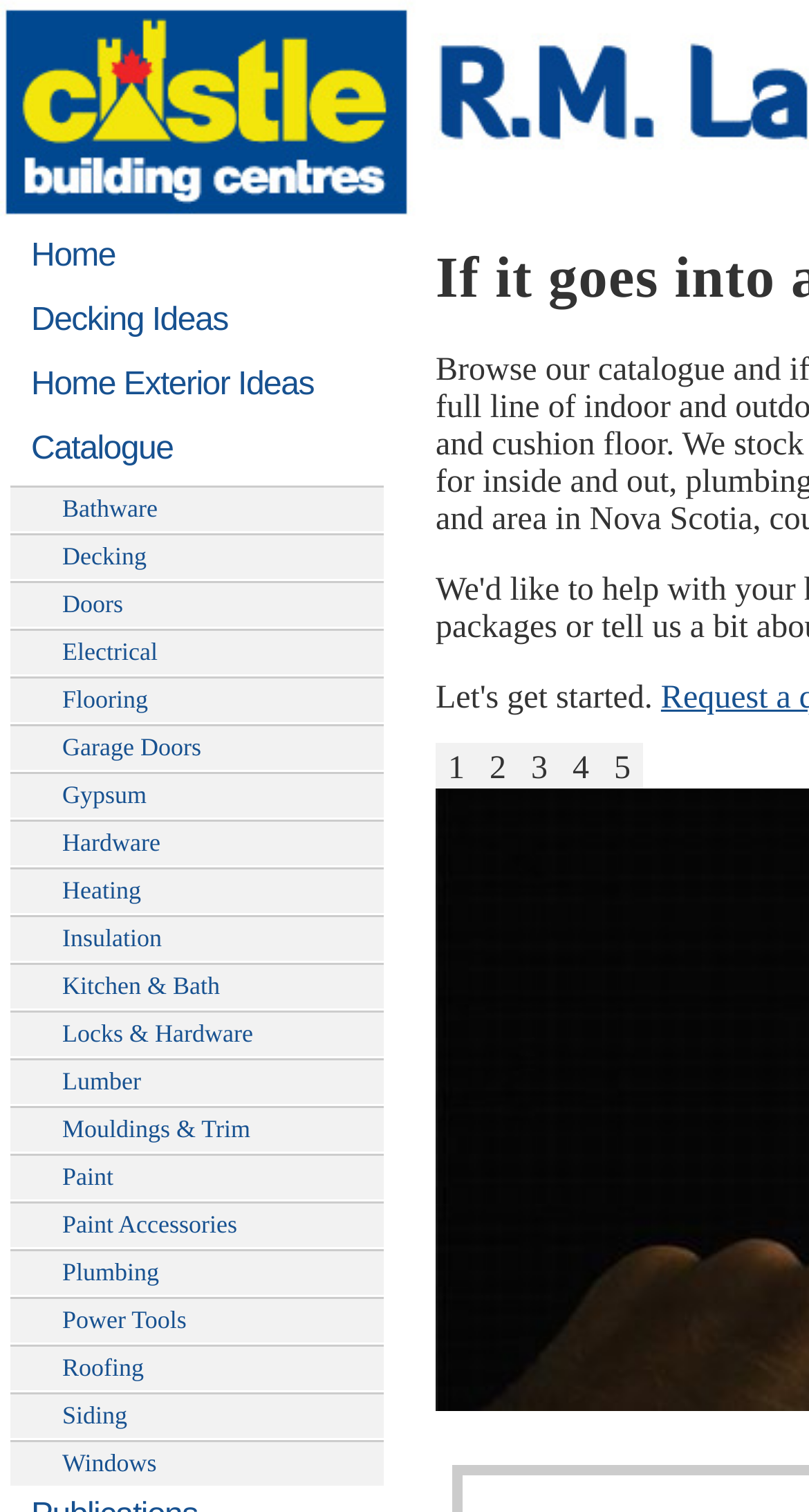Provide the bounding box coordinates for the UI element described in this sentence: "Decking Ideas". The coordinates should be four float values between 0 and 1, i.e., [left, top, right, bottom].

[0.013, 0.194, 0.474, 0.232]